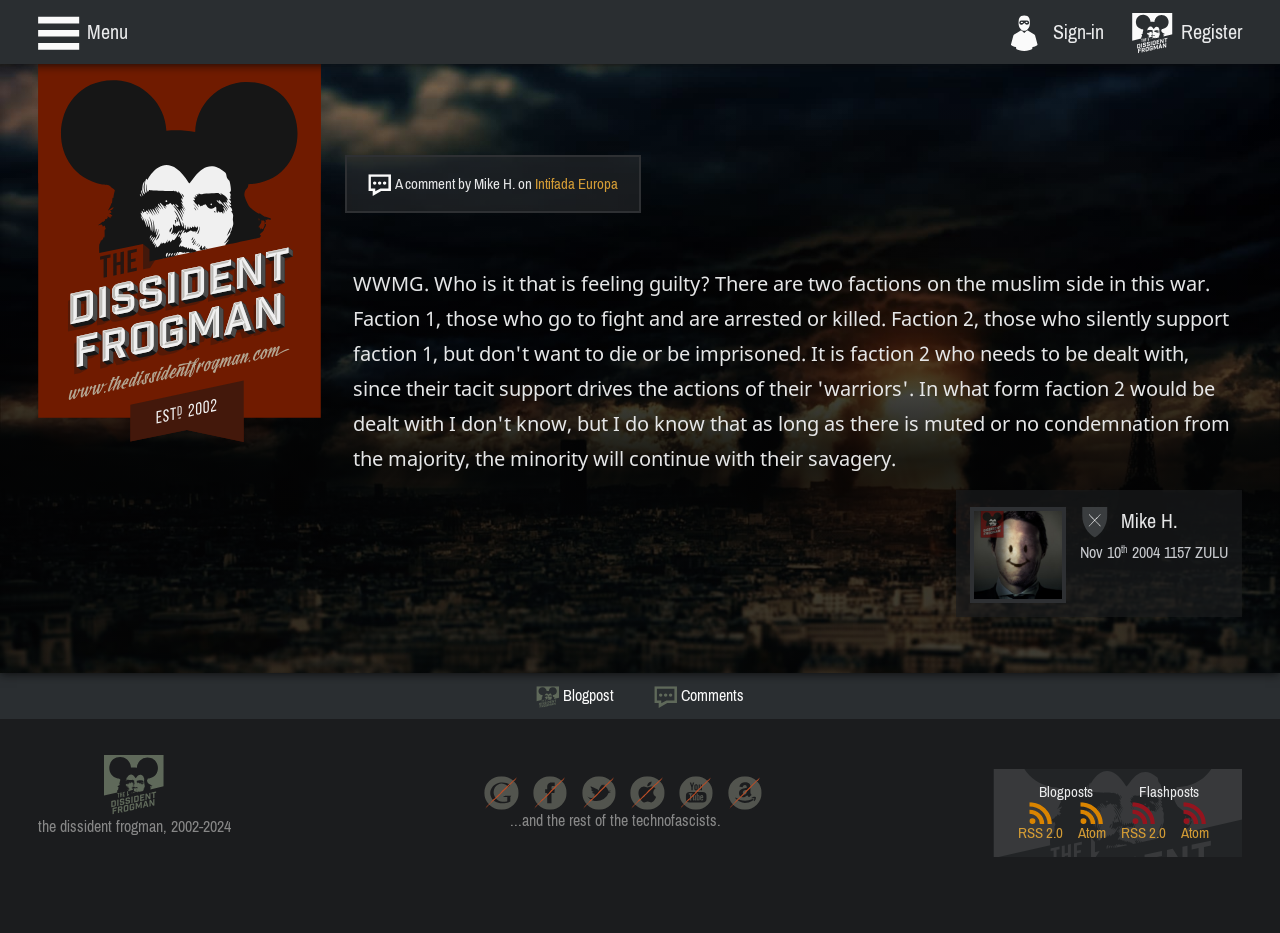Respond with a single word or phrase to the following question:
What type of content is available on this blog?

Blogposts and Flashposts